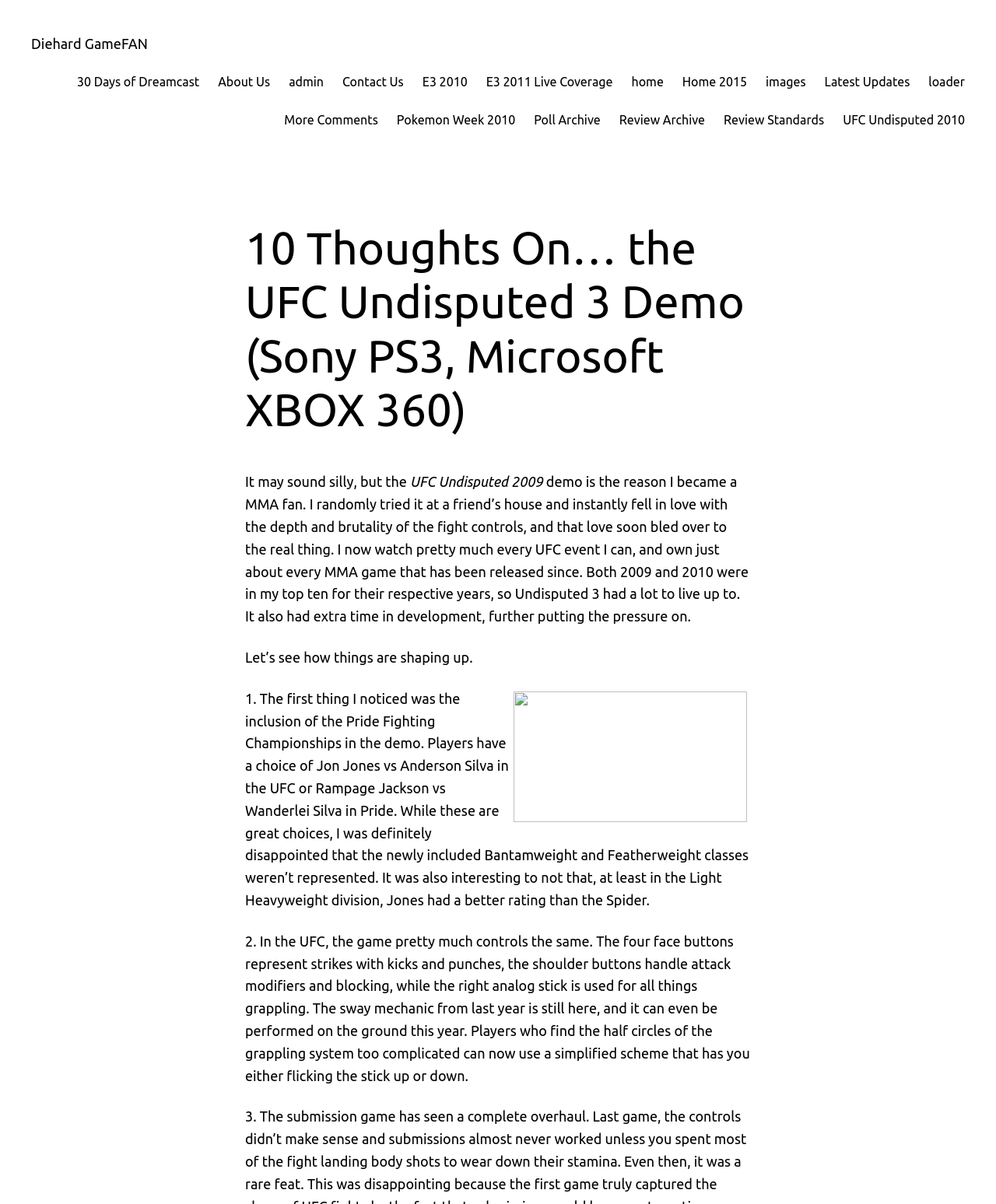What is the name of the website?
Please ensure your answer is as detailed and informative as possible.

I determined the answer by looking at the top-left corner of the webpage, where I found a link with the text 'Diehard GameFAN', which is likely the name of the website.